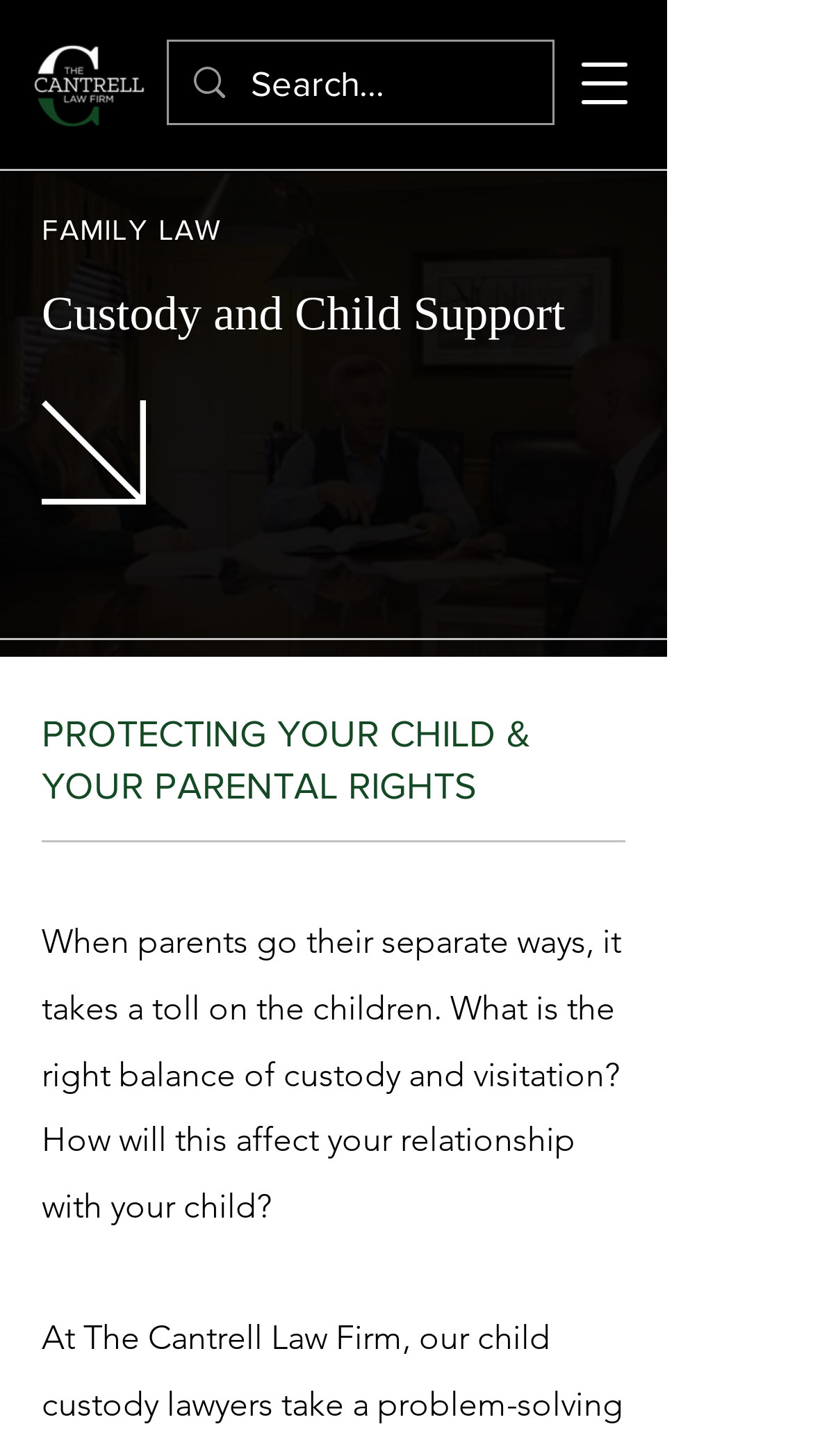Is there a search function on the webpage?
Look at the image and respond with a one-word or short phrase answer.

Yes